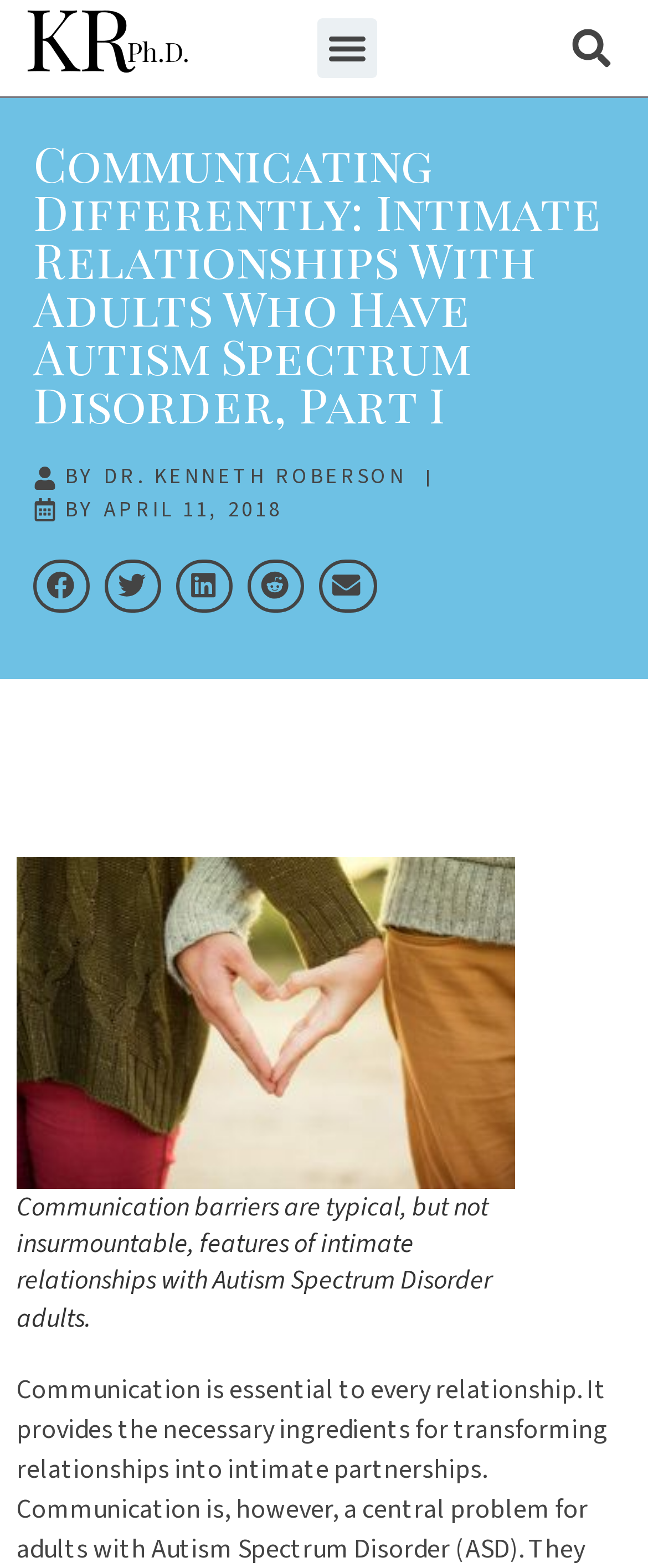Locate the bounding box coordinates of the element that should be clicked to fulfill the instruction: "Read the article by Dr. Kenneth Roberson".

[0.051, 0.294, 0.626, 0.315]